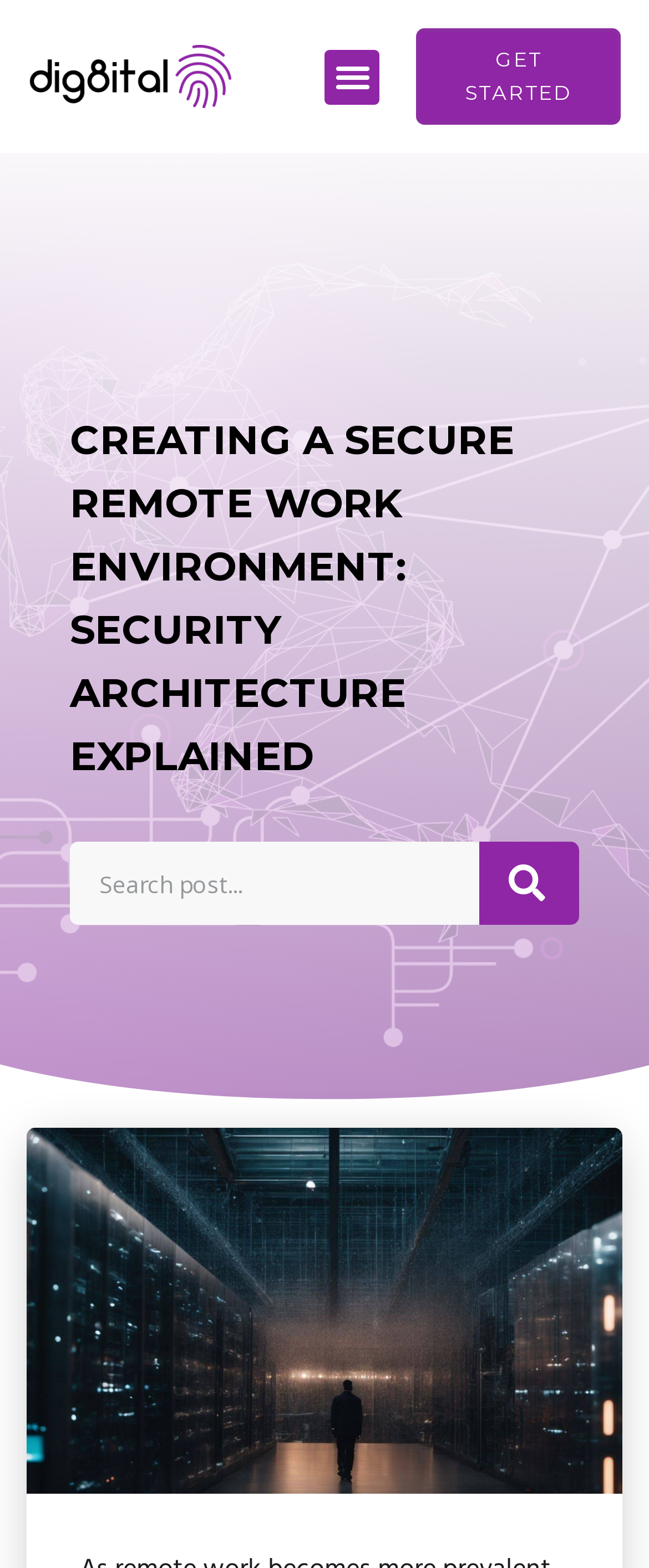Explain the features and main sections of the webpage comprehensively.

The webpage is about creating a secure remote work environment, with a focus on security architecture. At the top left corner, there is a logo of "DIG8ITAL" with a link to the website's homepage. Next to the logo, there is a menu toggle button that allows users to expand or collapse the menu. On the top right corner, there is a "GET STARTED" button.

Below the top navigation bar, there is a prominent heading that reads "CREATING A SECURE REMOTE WORK ENVIRONMENT: SECURITY ARCHITECTURE EXPLAINED". This heading is centered on the page and takes up a significant amount of vertical space.

Underneath the heading, there is a search bar that allows users to search for specific content on the website. The search bar is accompanied by a search button on the right side.

The main content of the webpage is accompanied by a large image that takes up most of the bottom half of the page. The image does not have a descriptive text, but it likely illustrates the concept of remote work or security architecture.

Overall, the webpage has a simple and clean layout, with a clear focus on the main topic of creating a secure remote work environment.